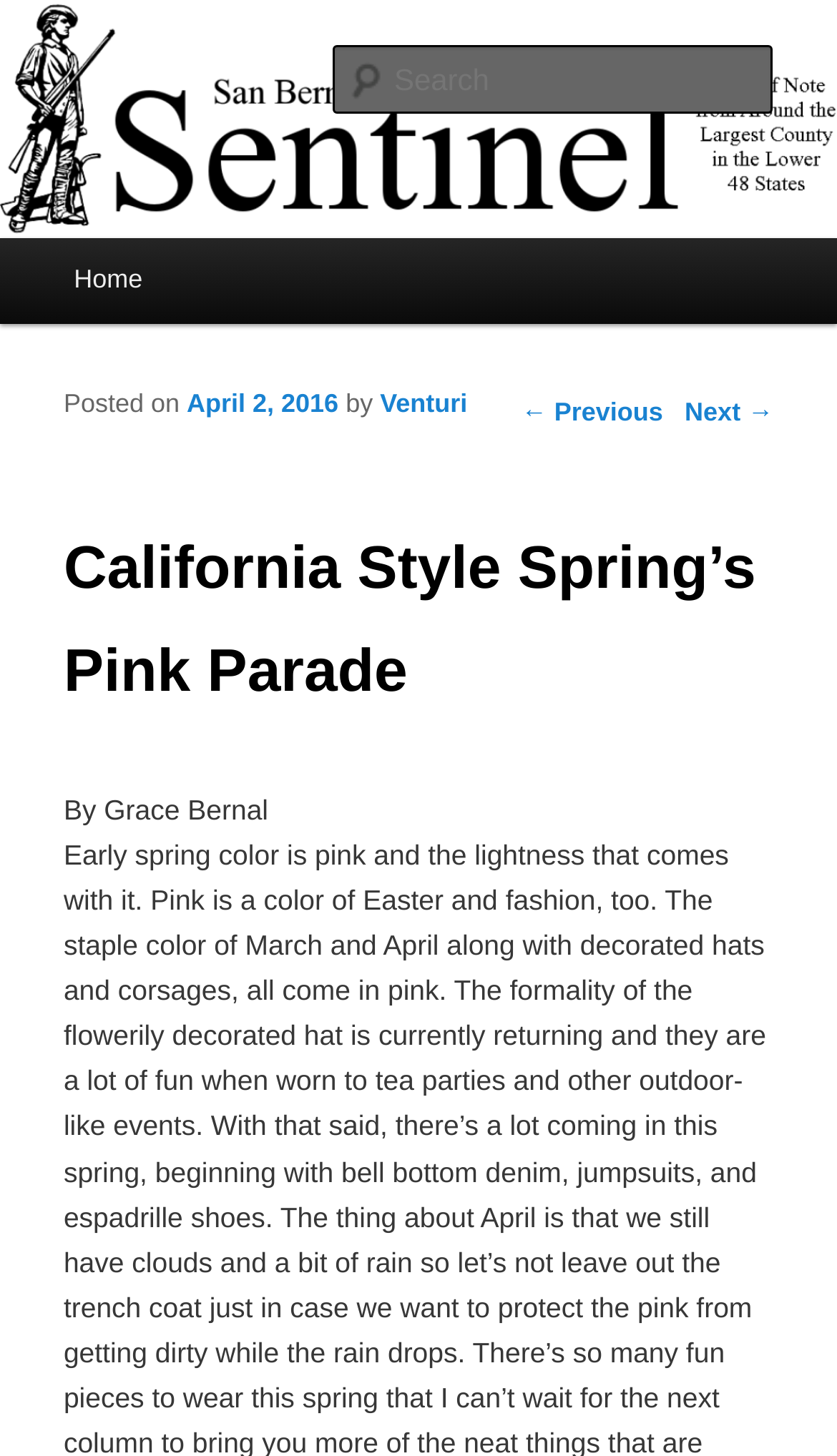Provide a one-word or one-phrase answer to the question:
What is the date of the current article?

April 2, 2016